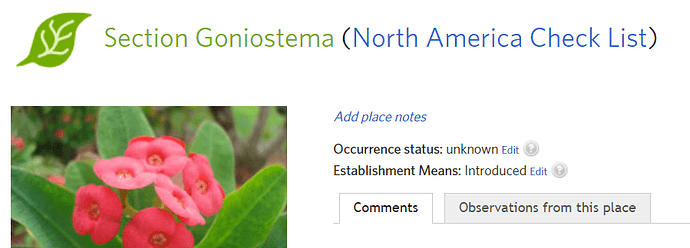Give a concise answer using only one word or phrase for this question:
What is the occurrence status of the plant?

Unknown